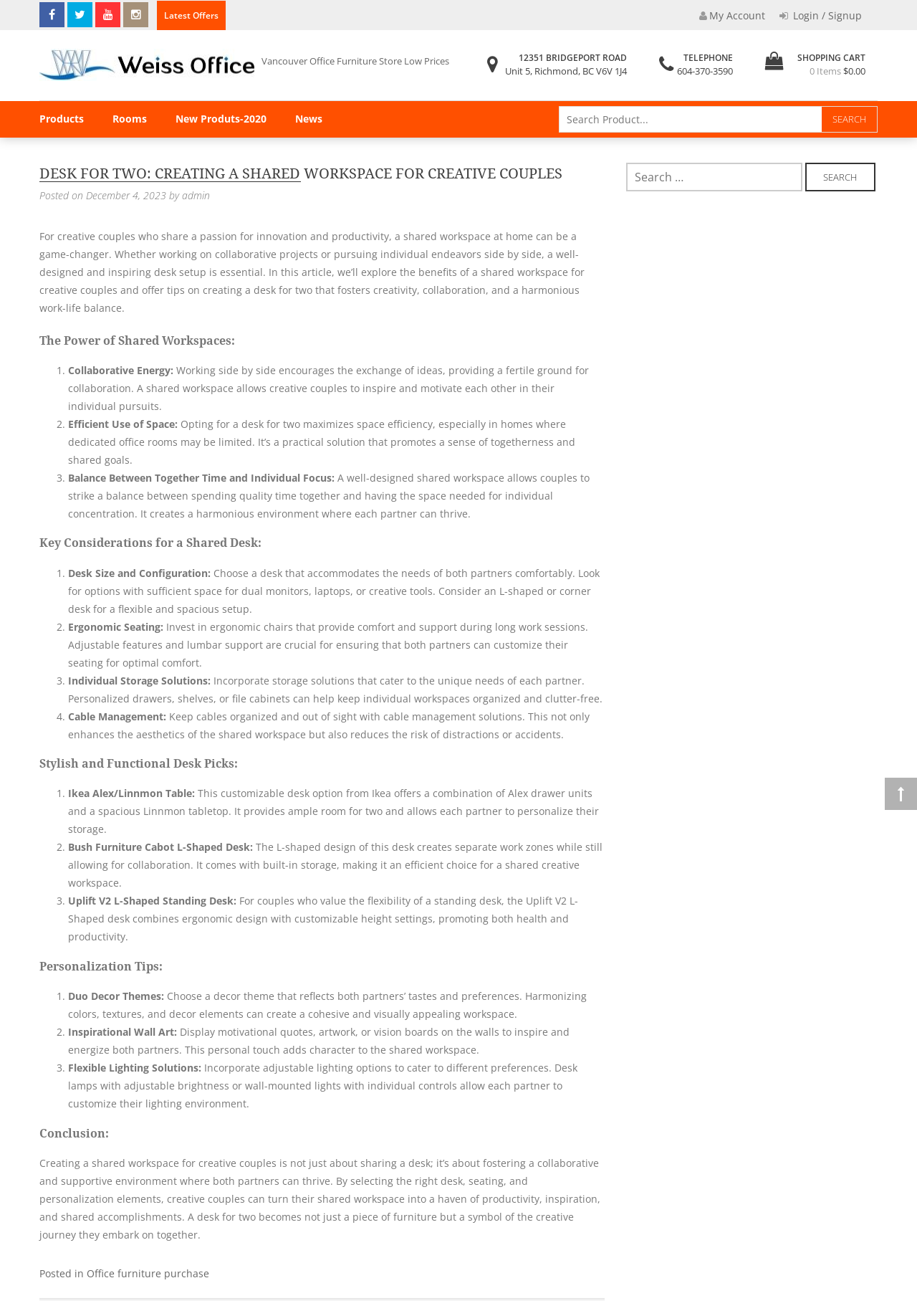Identify the bounding box coordinates for the region to click in order to carry out this instruction: "Sort by post date". Provide the coordinates using four float numbers between 0 and 1, formatted as [left, top, right, bottom].

None